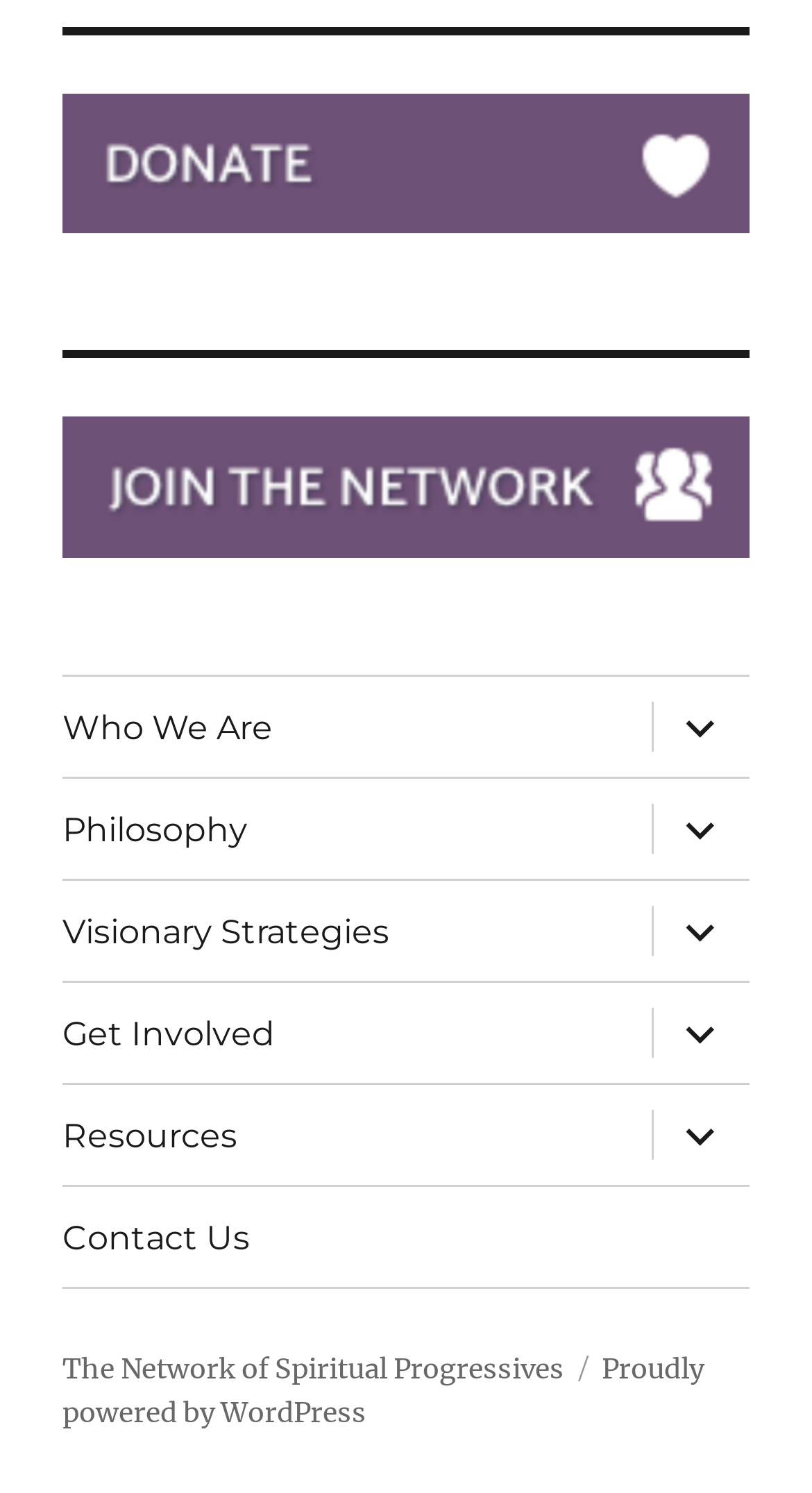Give a short answer to this question using one word or a phrase:
How many figures are on the webpage?

2